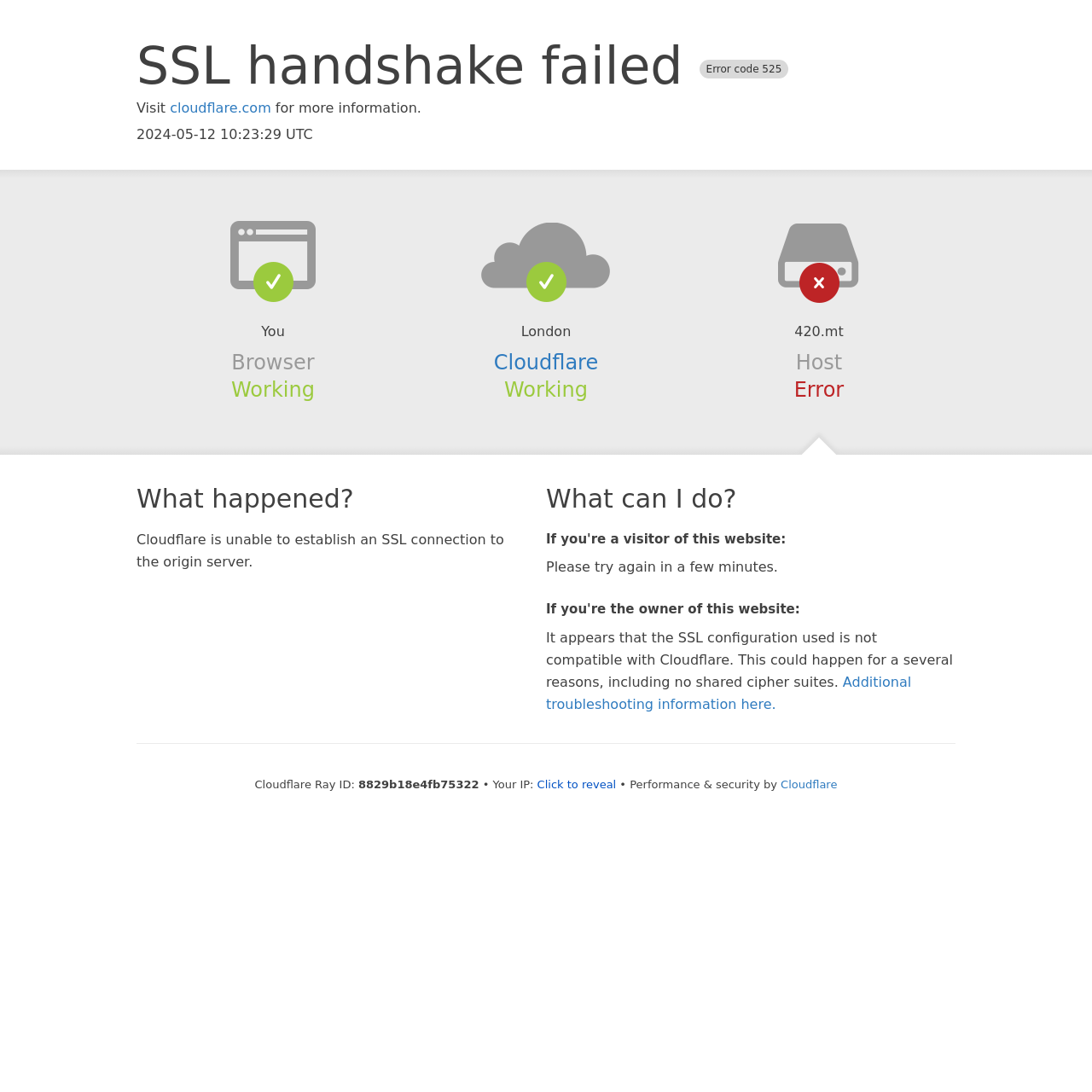What is the error code?
Using the information from the image, give a concise answer in one word or a short phrase.

525